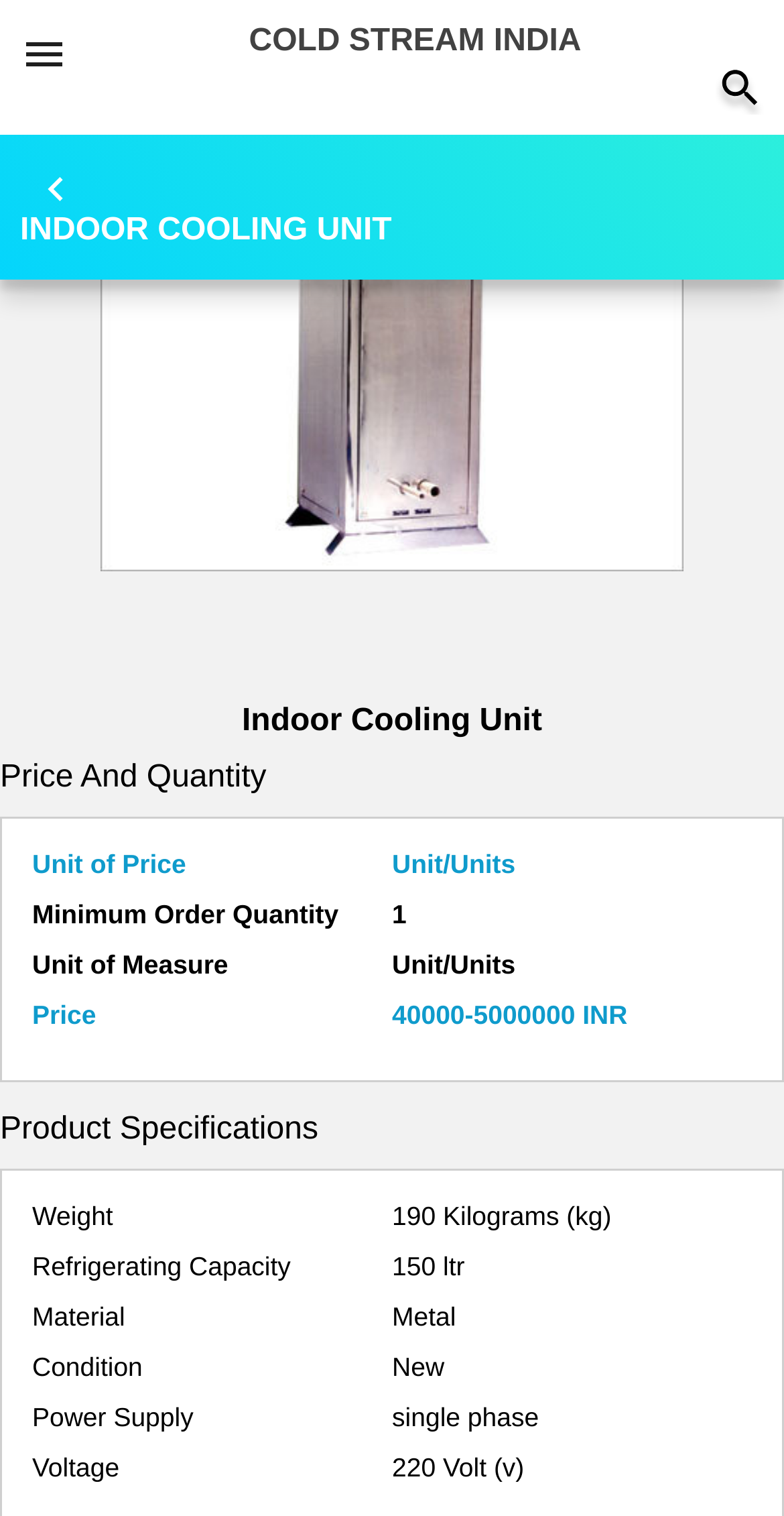Generate a thorough explanation of the webpage's elements.

This webpage is about COLD STREAM INDIA, a manufacturer and supplier of indoor cooling units located in Thane, Maharashtra, India. At the top left corner, there is a small image with the text "home" and a link to the homepage. On the top right corner, there is another identical image with the text "home". 

Below the top images, there is a prominent heading "INDOOR COOLING UNIT" that spans almost the entire width of the page. Below the heading, there is a large image of an indoor cooling unit that takes up most of the width and about a quarter of the page's height.

The page is divided into two sections: "Price And Quantity" and "Product Specifications". The "Price And Quantity" section is located on the left side of the page and contains several lines of text, including "Unit of Price", "Unit/Units", "Minimum Order Quantity", "Unit of Measure", and "Price". The corresponding values are listed on the right side of this section, including "40000-5000000 INR" as the price.

The "Product Specifications" section is located below the "Price And Quantity" section and takes up most of the page's height. It contains several lines of text, including "Weight", "Refrigerating Capacity", "Material", "Condition", "Power Supply", and "Voltage", with their corresponding values listed on the right side, such as "190 Kilograms (kg)" as the weight and "220 Volt (v)" as the voltage.